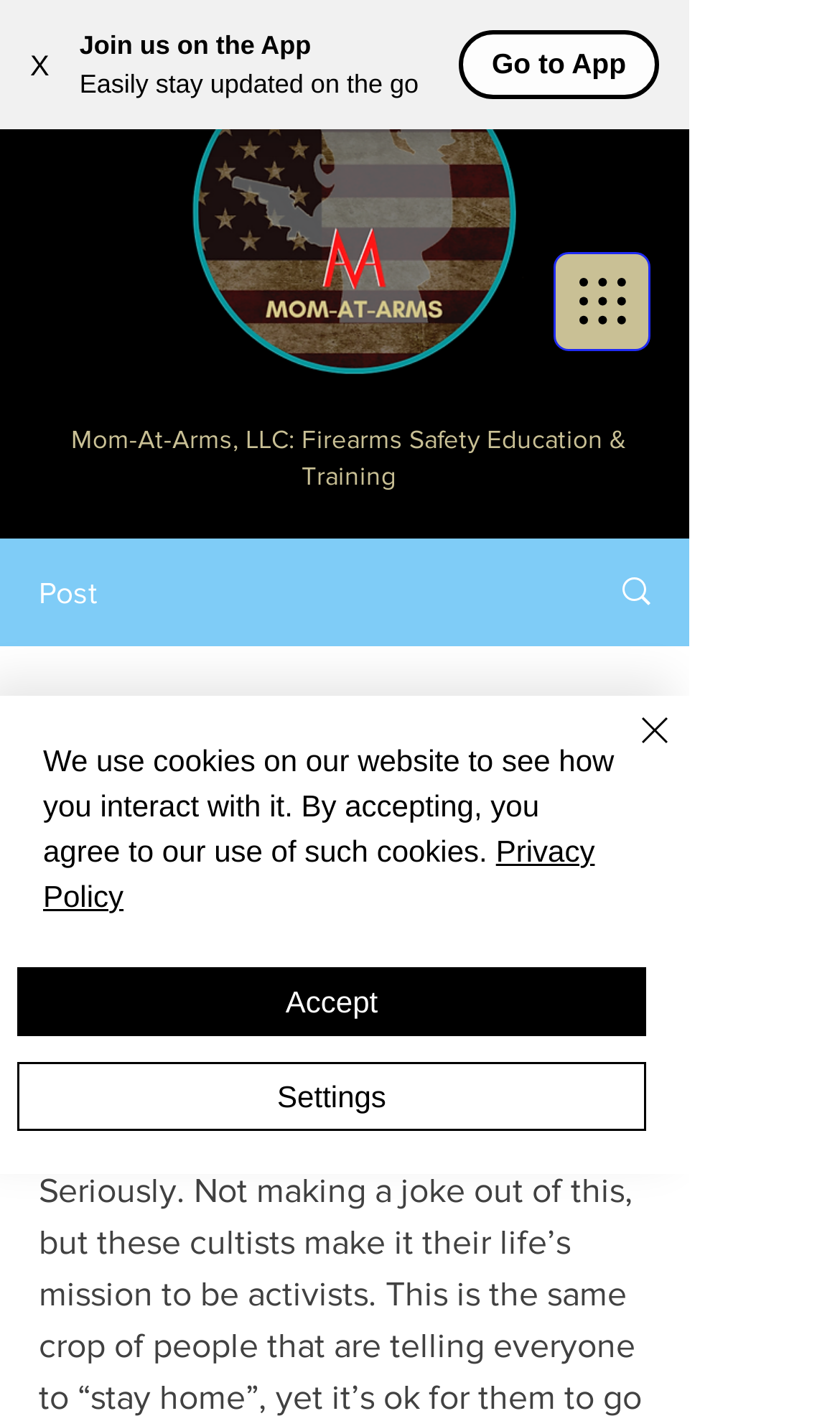What is the date of the post?
Respond with a short answer, either a single word or a phrase, based on the image.

Dec 11, 2020